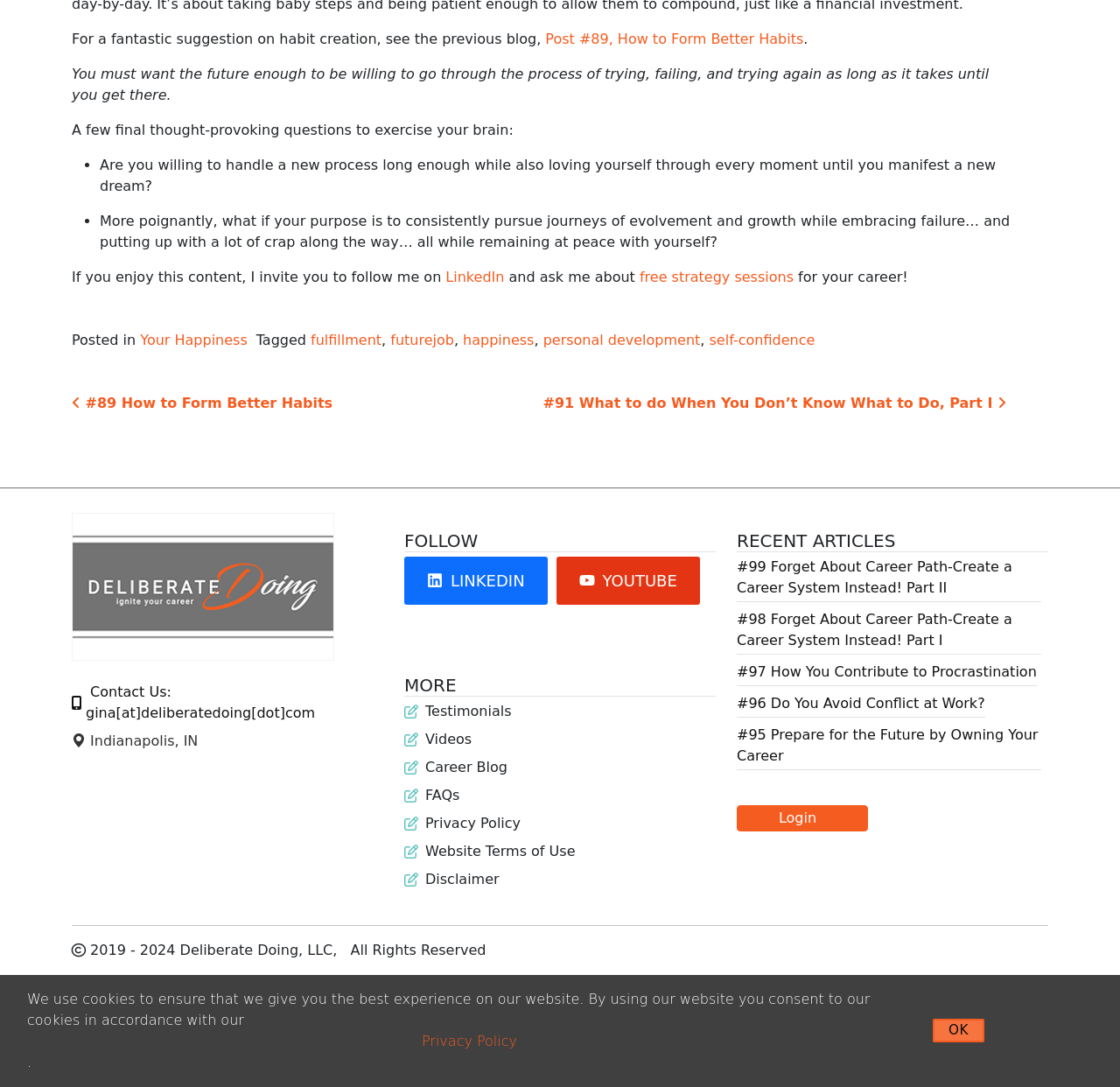With reference to the screenshot, provide a detailed response to the question below:
What is the author inviting the reader to do?

The author is inviting the reader to follow them on LinkedIn, as indicated by the text 'If you enjoy this content, I invite you to follow me on LinkedIn' and the presence of a 'Follow on LinkedIn' link.